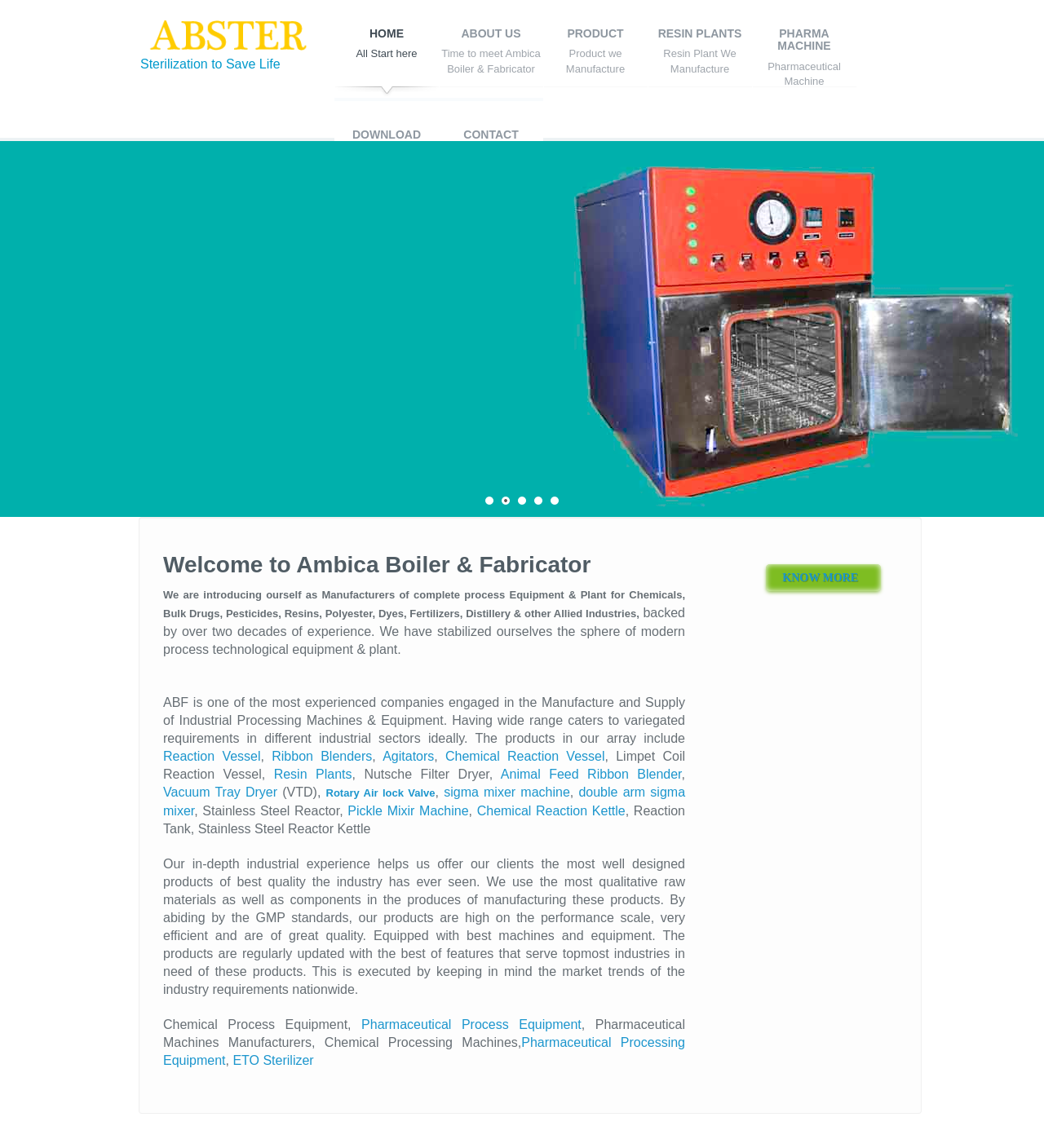Please identify the bounding box coordinates of the clickable area that will allow you to execute the instruction: "Know more about the company".

[0.734, 0.491, 0.844, 0.515]